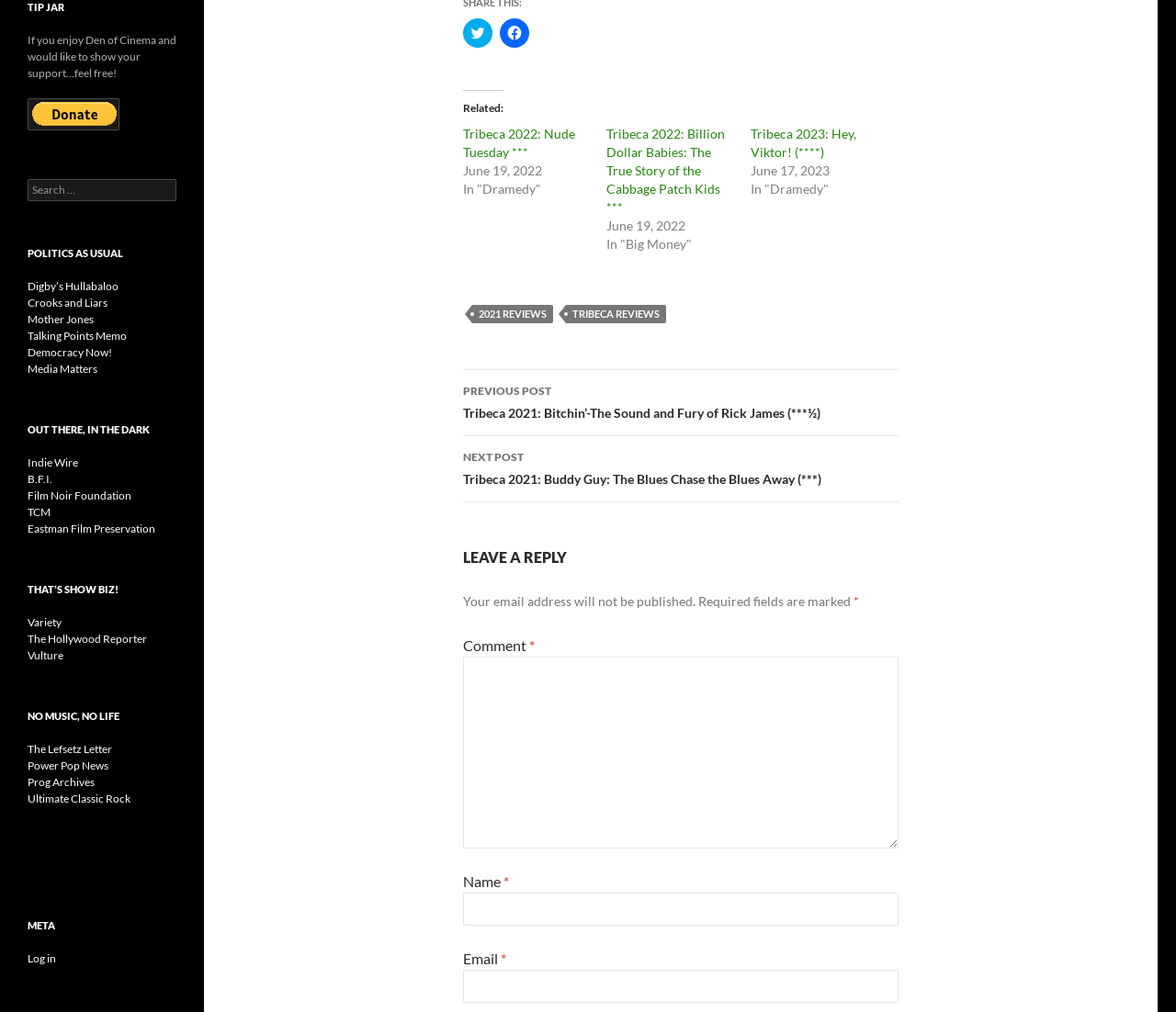Pinpoint the bounding box coordinates of the element you need to click to execute the following instruction: "Search for something". The bounding box should be represented by four float numbers between 0 and 1, in the format [left, top, right, bottom].

[0.023, 0.176, 0.15, 0.198]